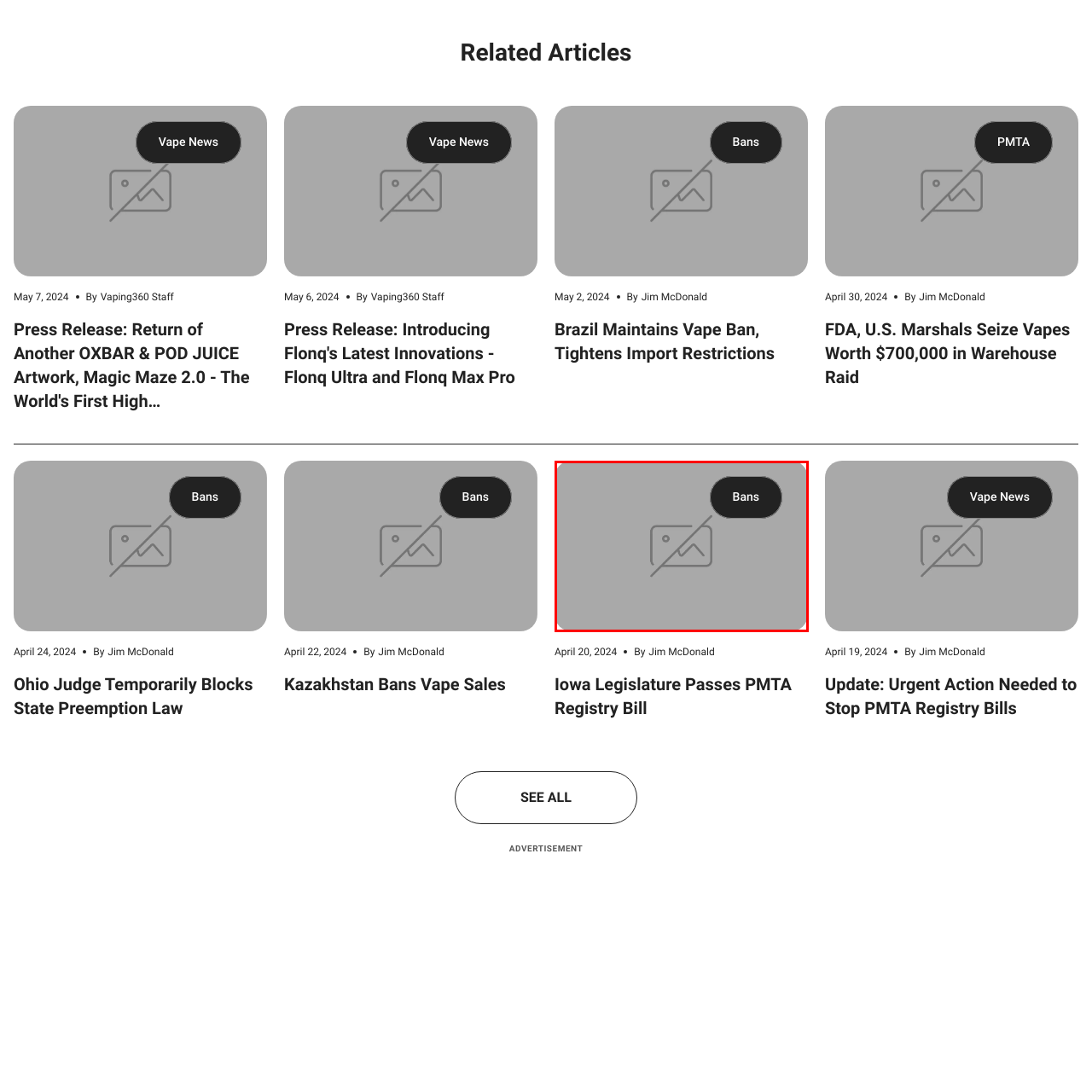What is the publication date of the article?
Observe the image part marked by the red bounding box and give a detailed answer to the question.

The publication date of the article can be found in the caption, which notes the publication date as April 24, 2024.